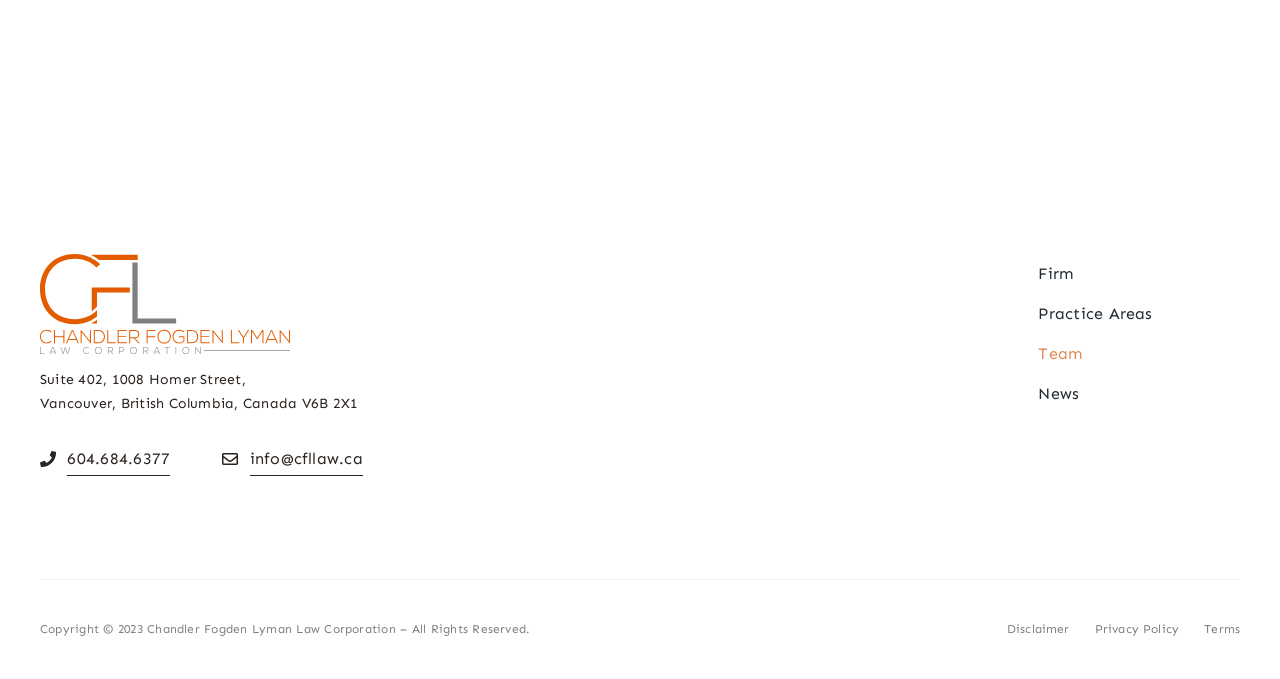Answer the question with a brief word or phrase:
What is the law firm's phone number?

604.684.6377